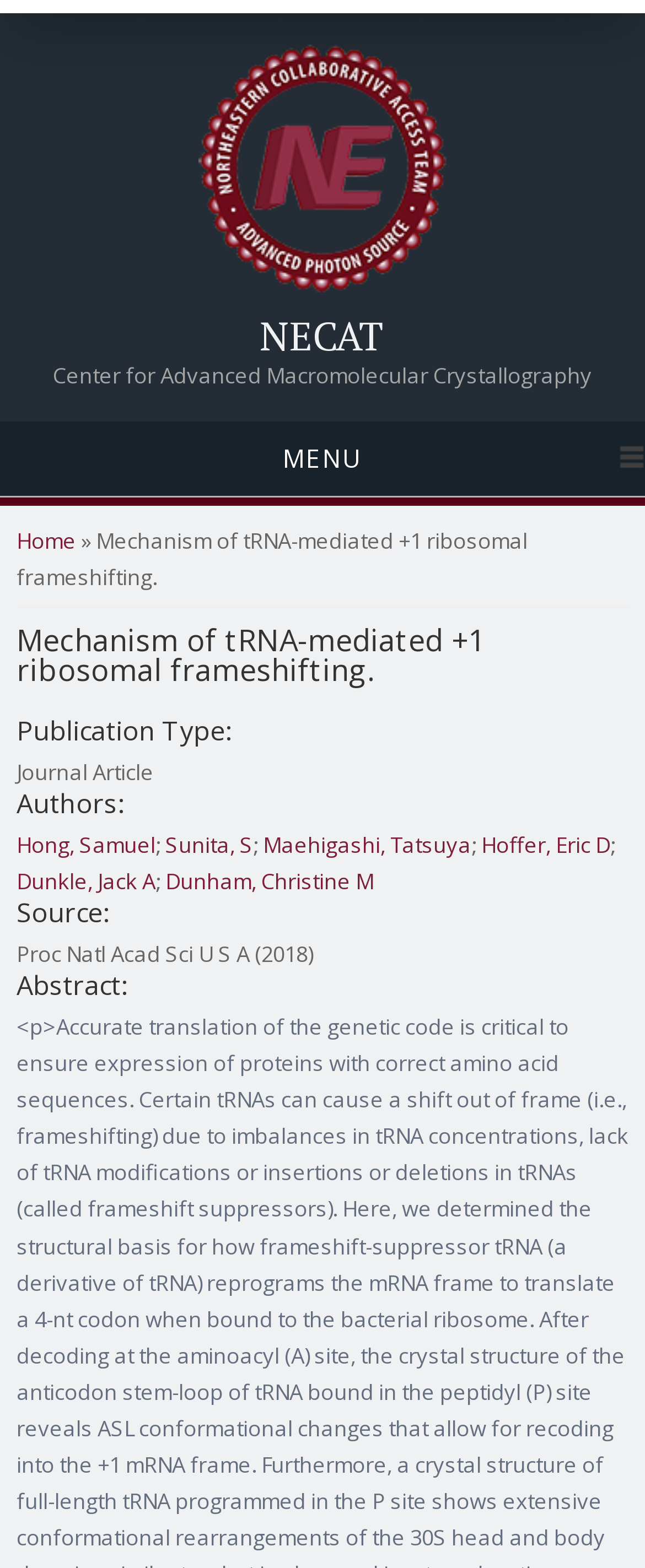Answer succinctly with a single word or phrase:
What is the source of this article?

Proc Natl Acad Sci U S A (2018)